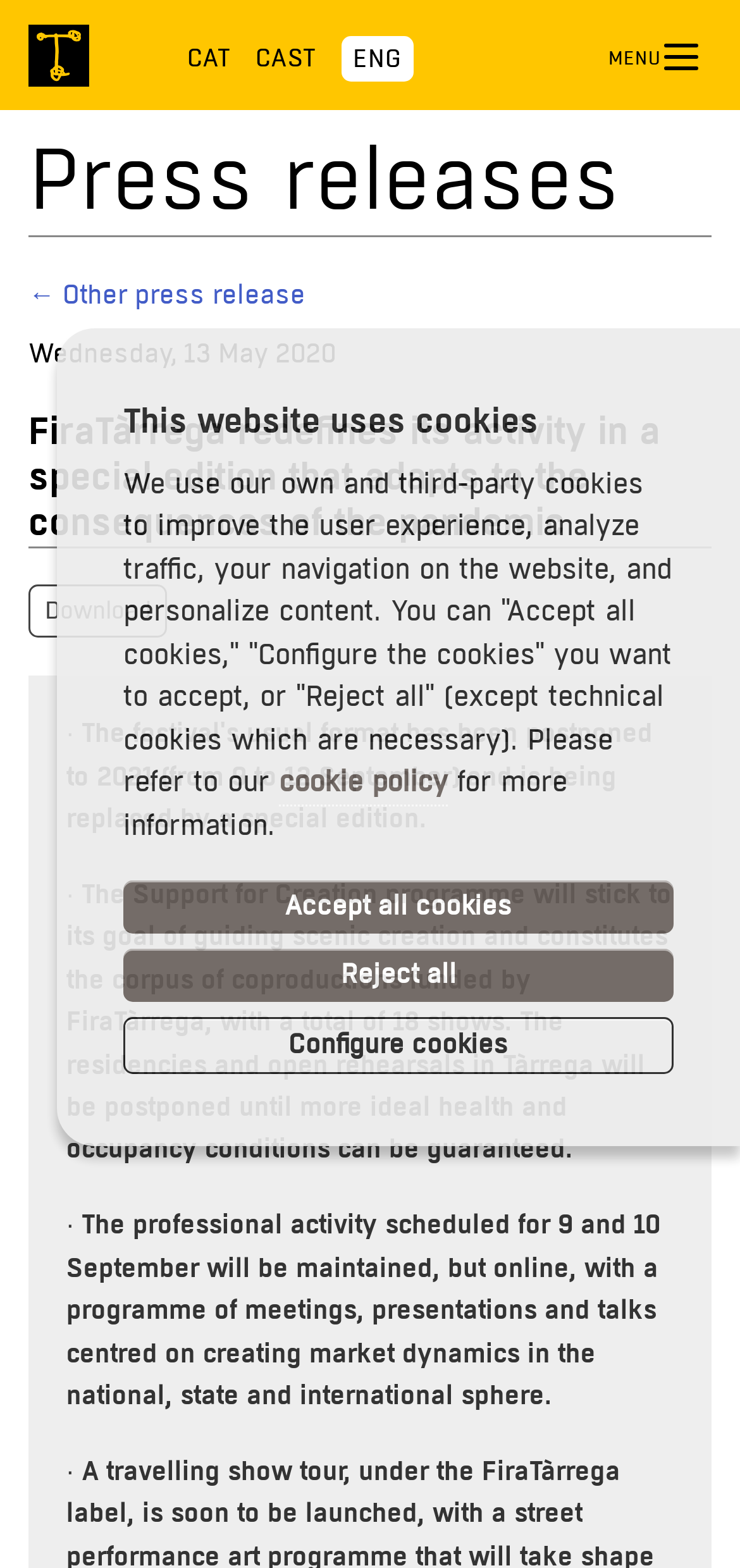Provide your answer in one word or a succinct phrase for the question: 
What is the date mentioned in the webpage?

Wednesday, 13 May 2020